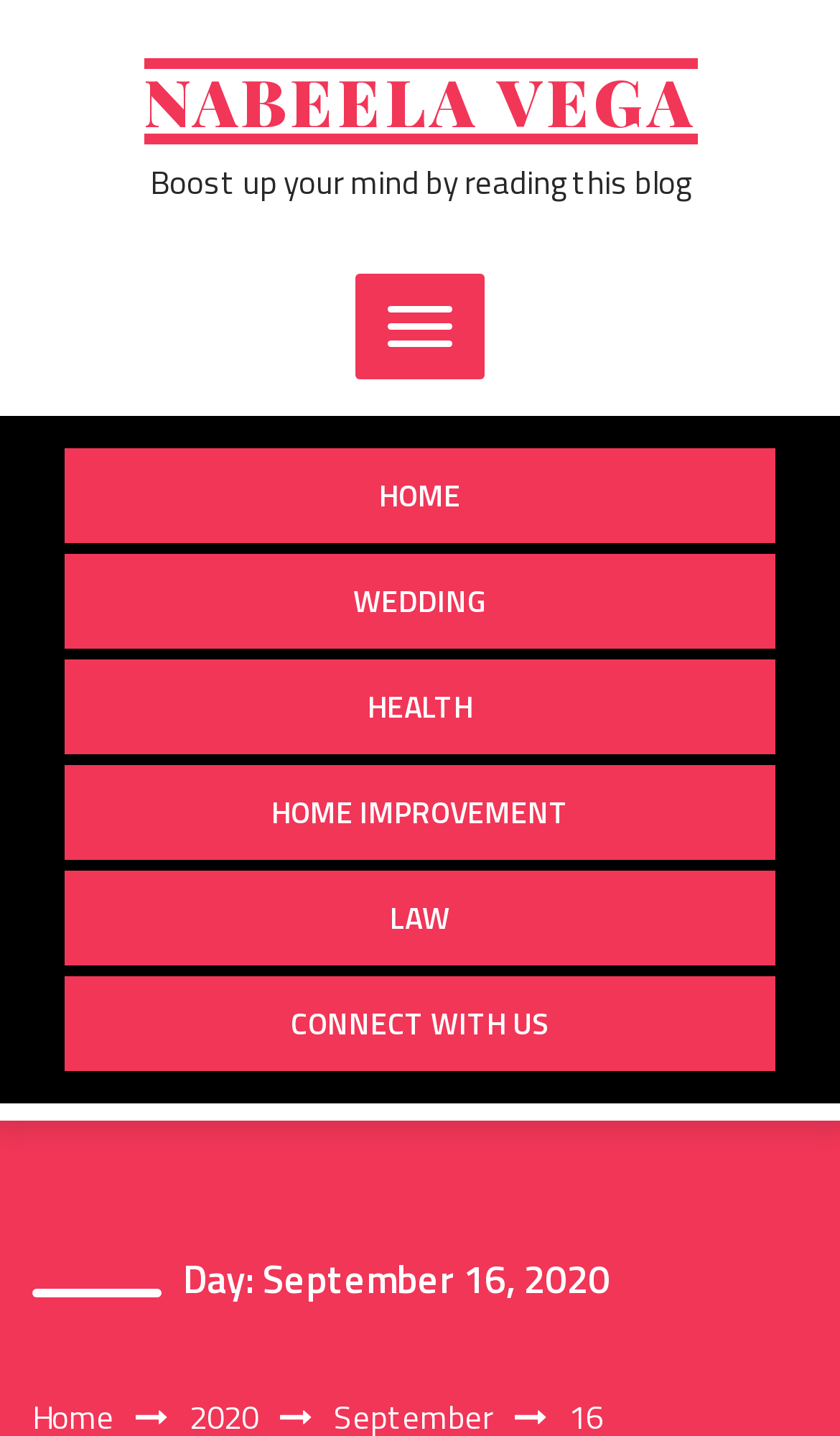How many categories are available in the primary menu?
Using the image provided, answer with just one word or phrase.

6